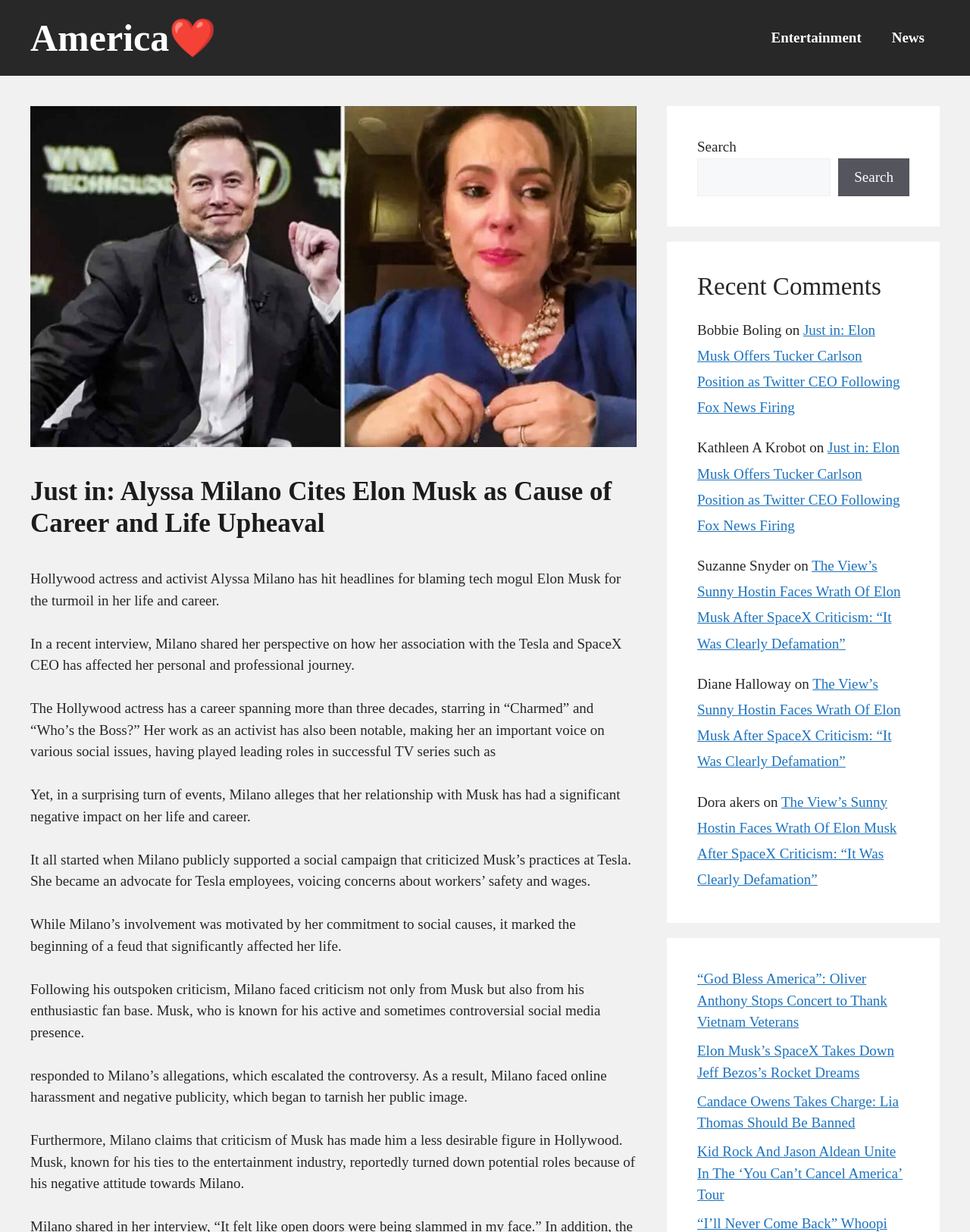What type of content is displayed in the 'Recent Comments' section?
Using the image, provide a concise answer in one word or a short phrase.

User comments